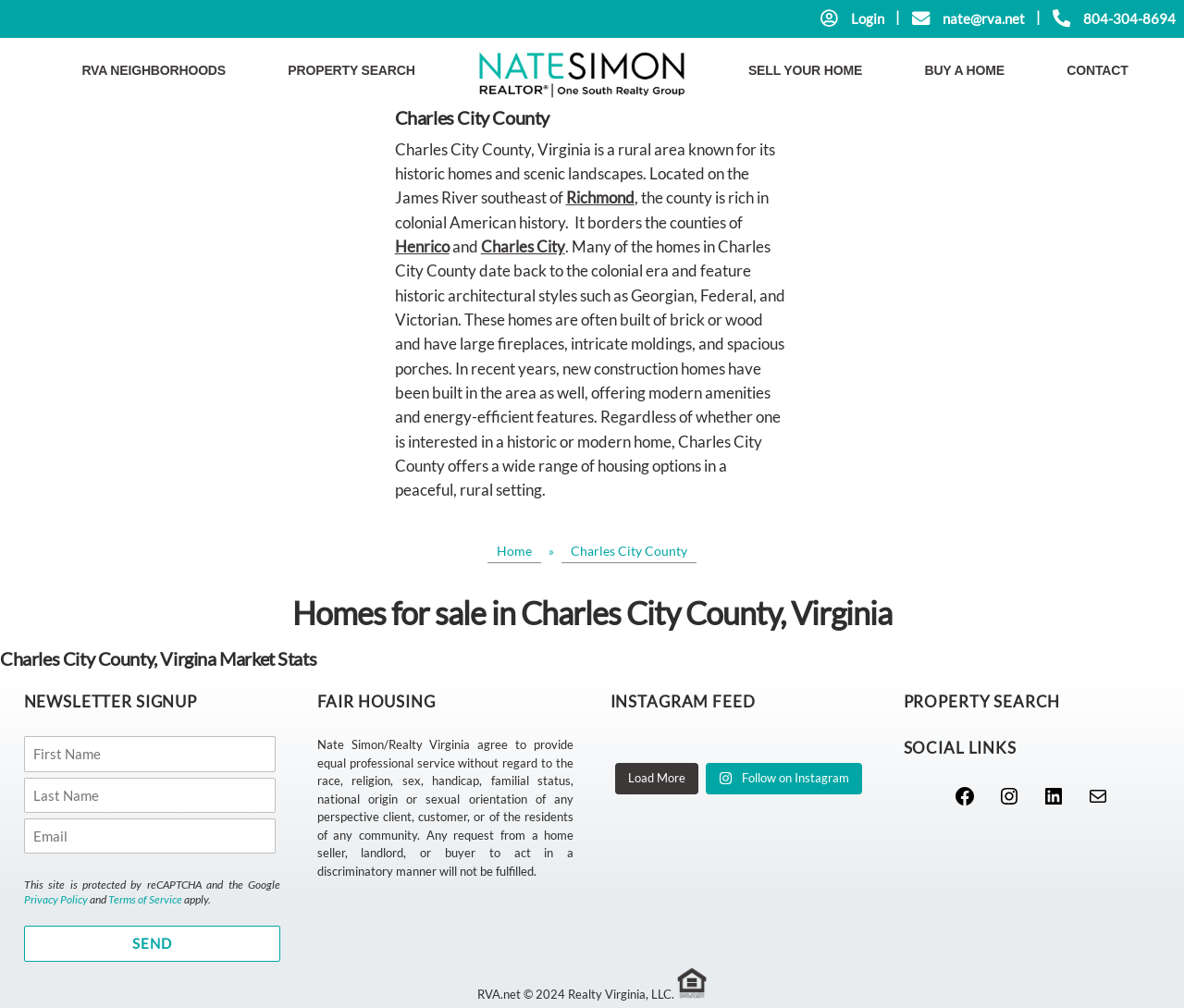Please locate the bounding box coordinates of the element's region that needs to be clicked to follow the instruction: "Read the article about creating mood boards for interiors". The bounding box coordinates should be provided as four float numbers between 0 and 1, i.e., [left, top, right, bottom].

None